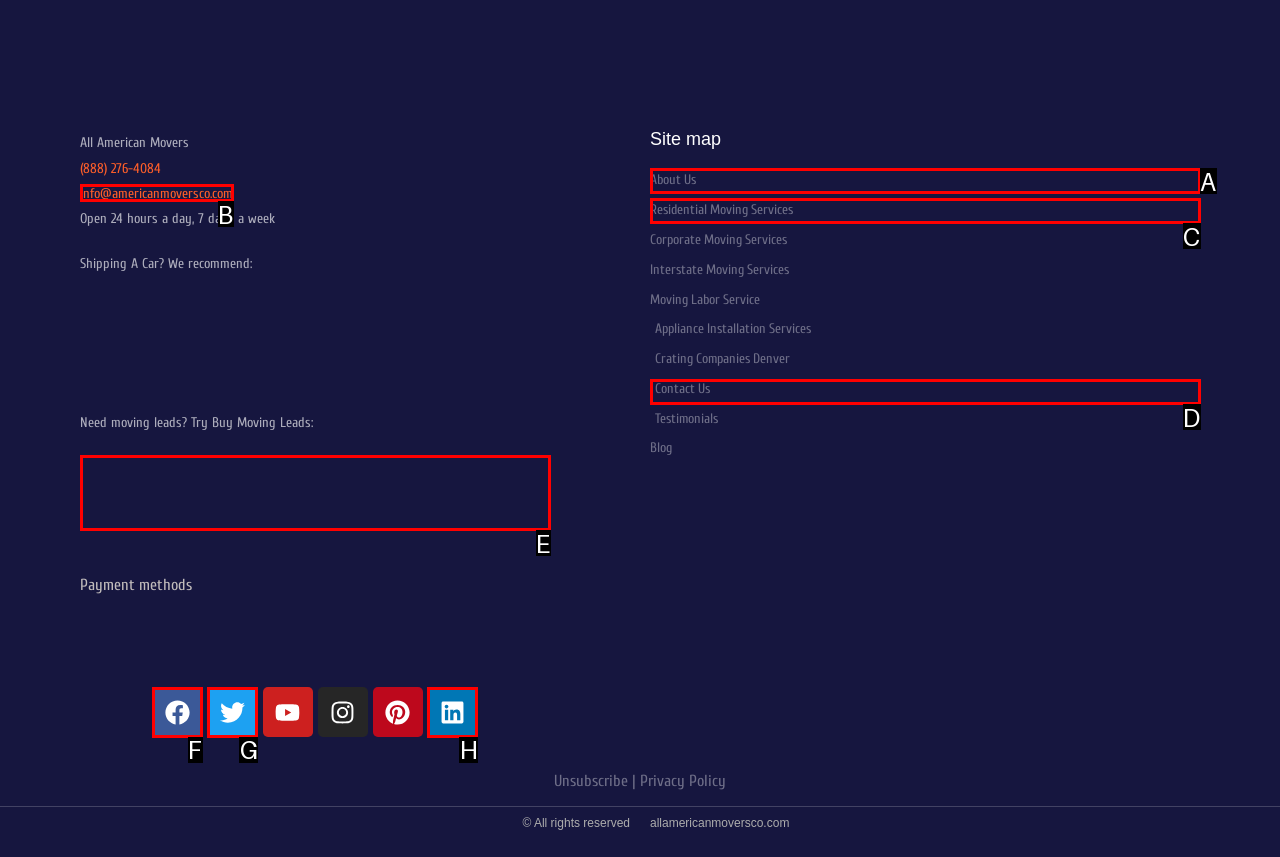Determine the letter of the element you should click to carry out the task: Visit the Facebook page
Answer with the letter from the given choices.

F